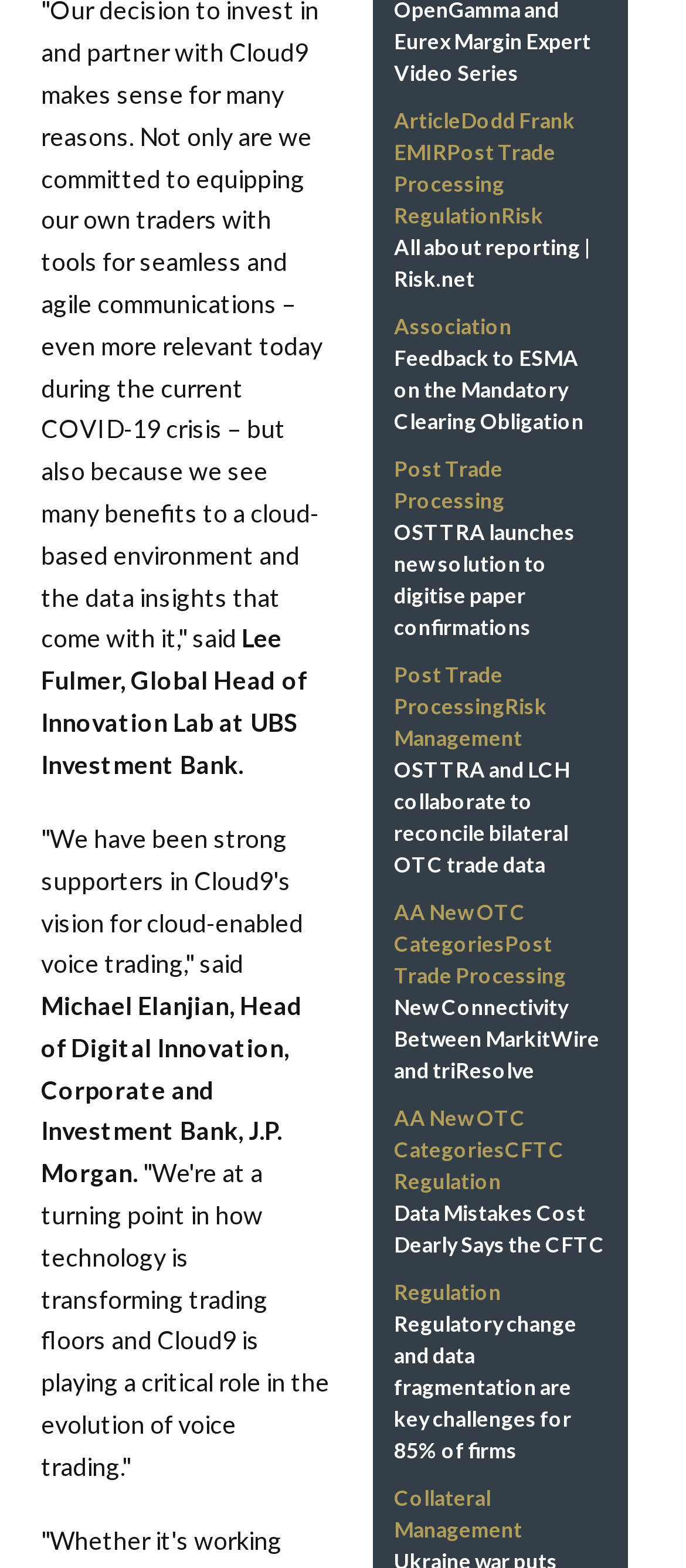What is the topic of the quote from Michael Elanjian?
Look at the image and respond with a one-word or short phrase answer.

Cloud-enabled voice trading